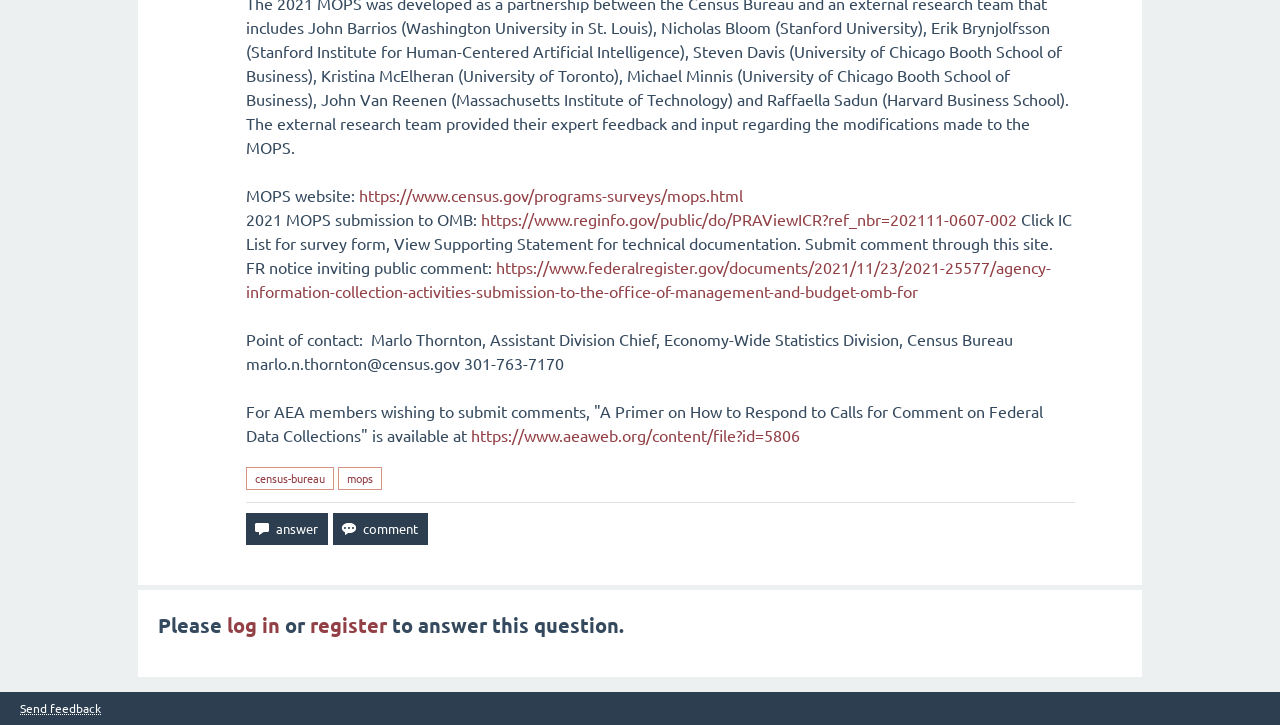Identify the bounding box coordinates for the region of the element that should be clicked to carry out the instruction: "View the 2021 MOPS submission to OMB". The bounding box coordinates should be four float numbers between 0 and 1, i.e., [left, top, right, bottom].

[0.376, 0.289, 0.795, 0.317]